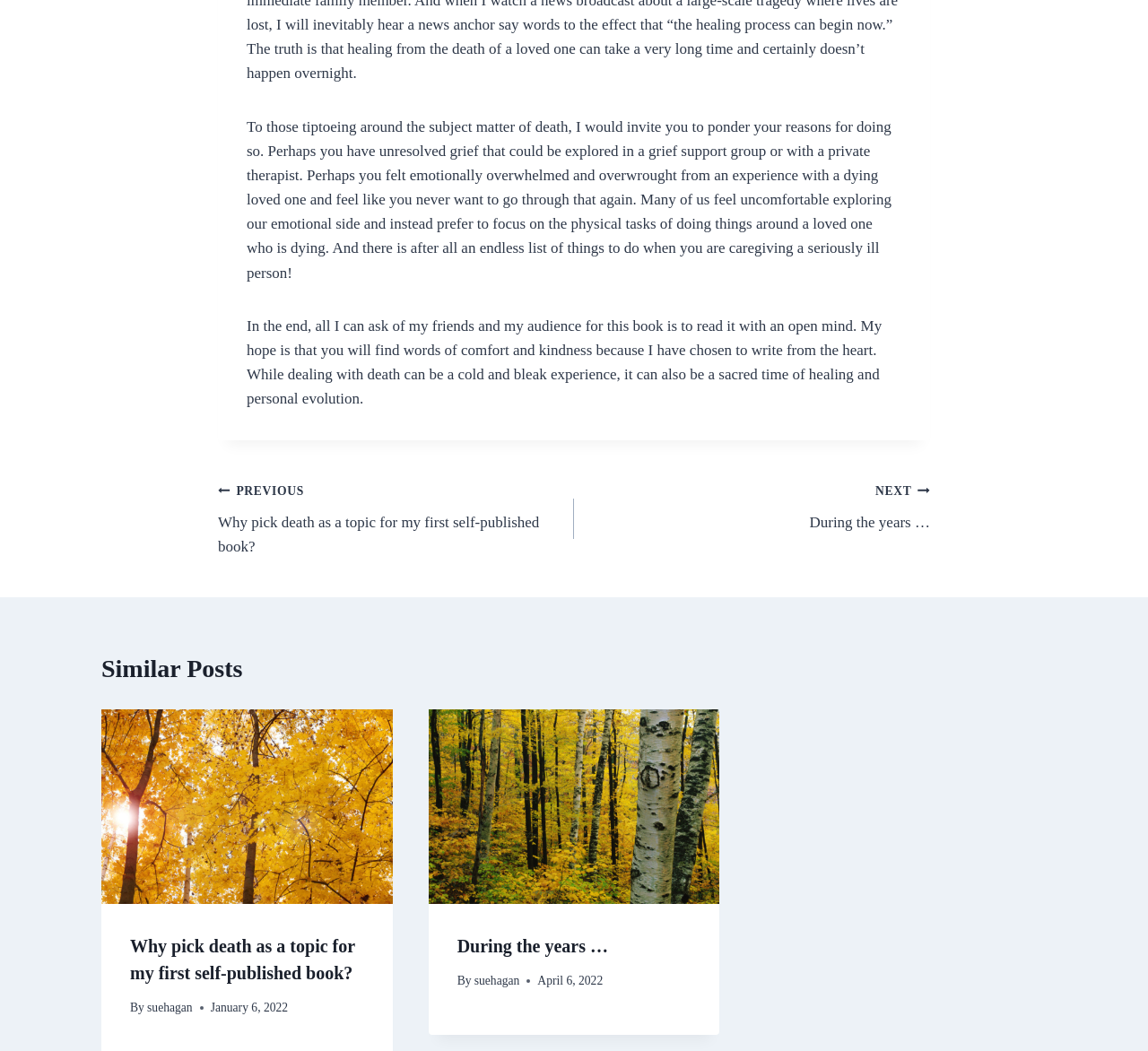Provide a single word or phrase answer to the question: 
What is the topic of the book mentioned?

Death